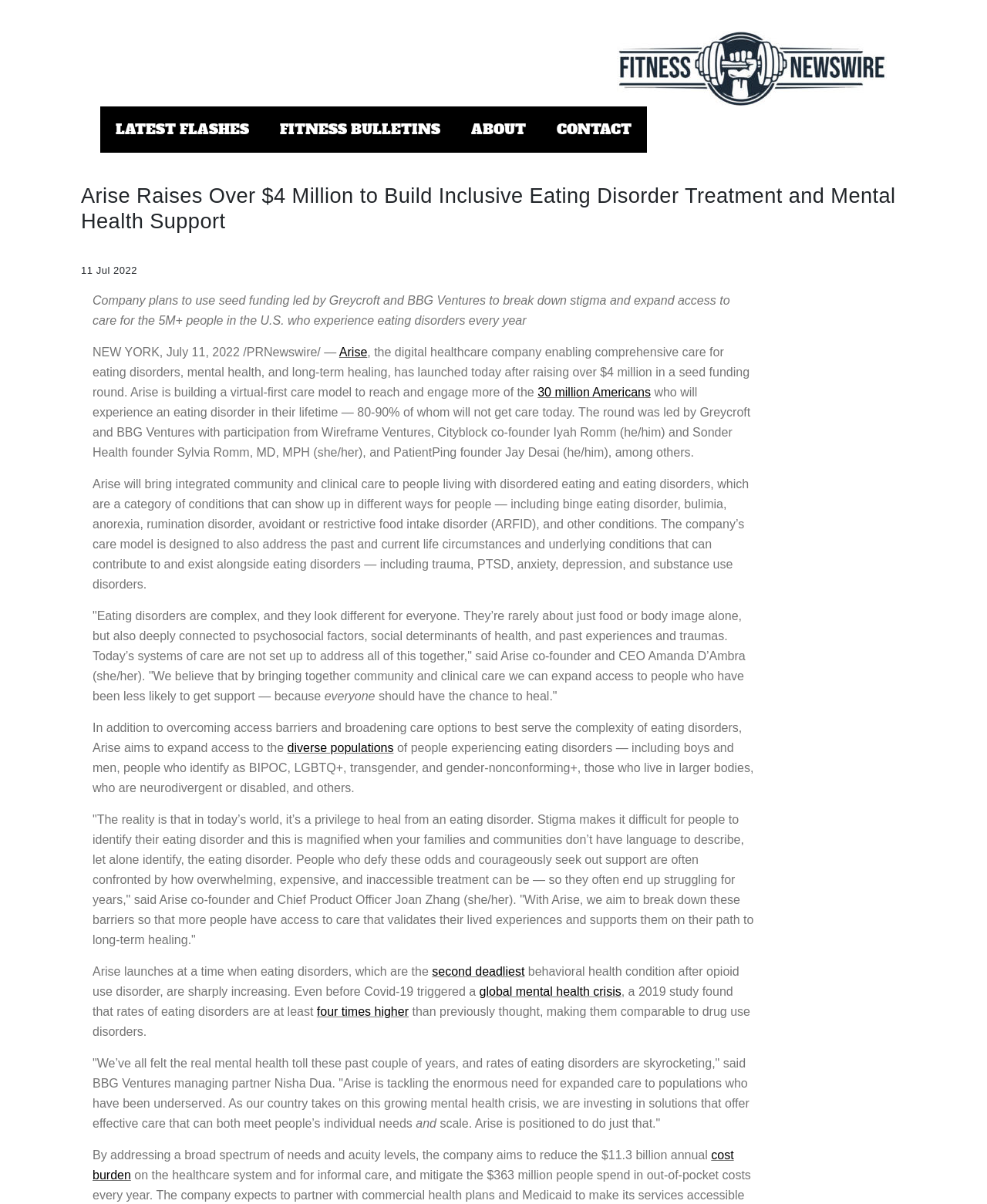Identify the bounding box coordinates of the section to be clicked to complete the task described by the following instruction: "Click on the 'diverse populations' link". The coordinates should be four float numbers between 0 and 1, formatted as [left, top, right, bottom].

[0.291, 0.615, 0.399, 0.626]